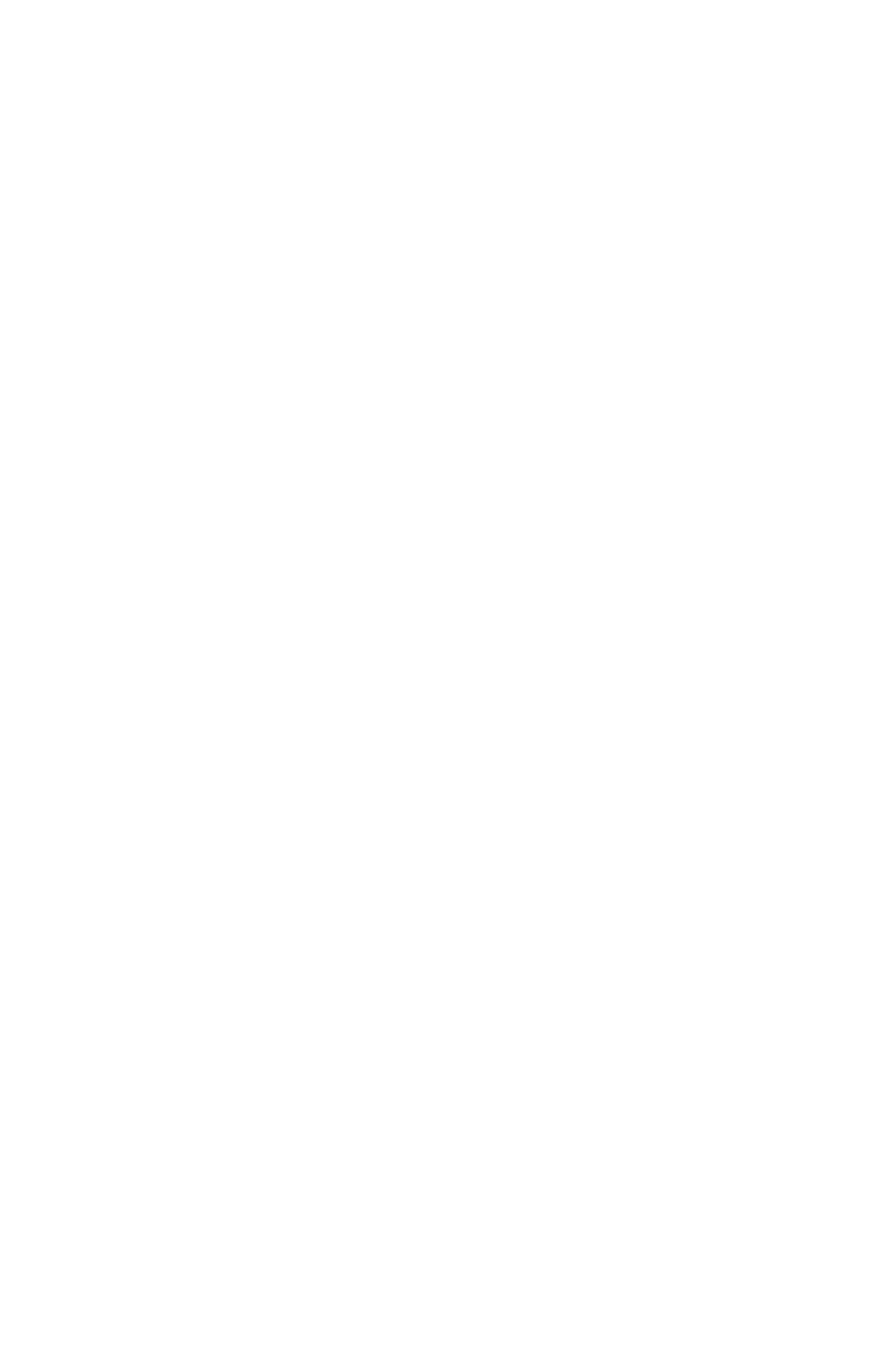Specify the bounding box coordinates for the region that must be clicked to perform the given instruction: "View Chicago service area".

[0.051, 0.194, 0.223, 0.229]